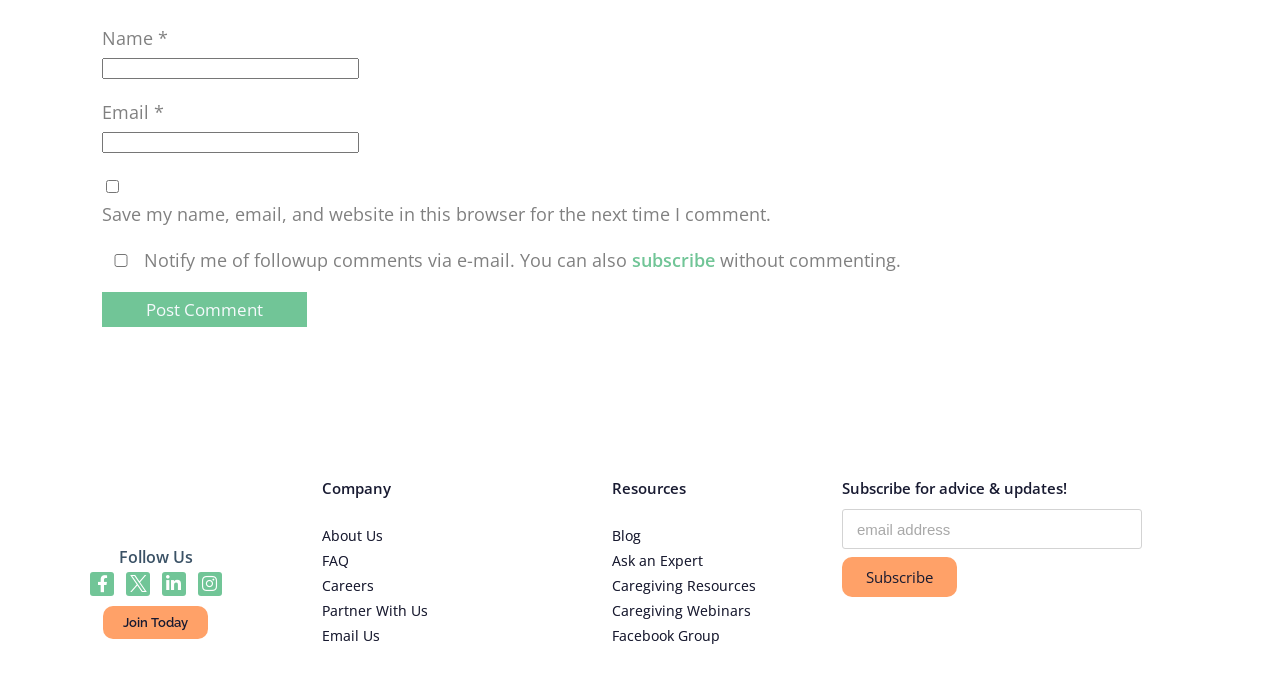What is the label of the button below the 'email address' textbox? Using the information from the screenshot, answer with a single word or phrase.

Subscribe